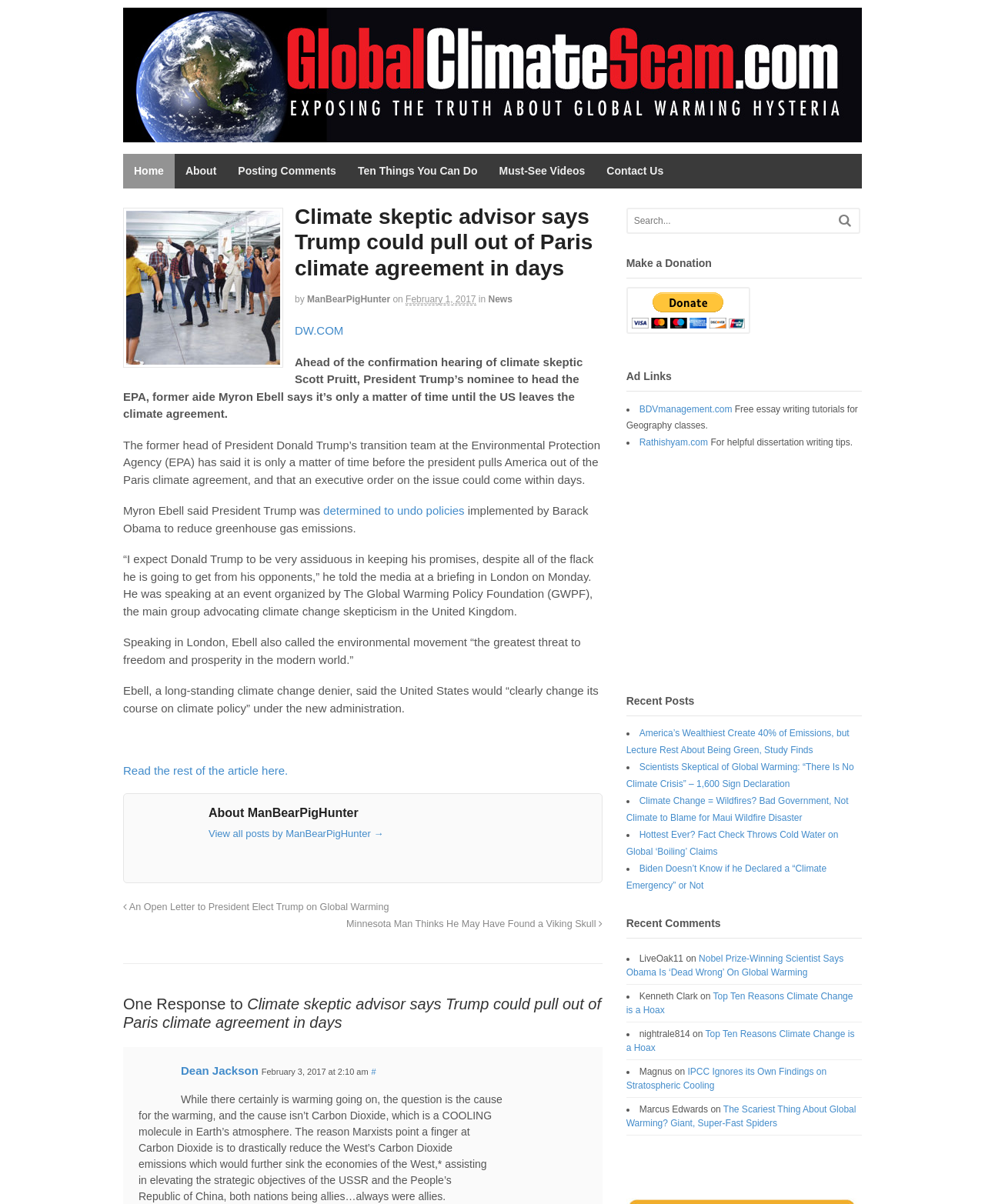Locate the primary headline on the webpage and provide its text.

Climate skeptic advisor says Trump could pull out of Paris climate agreement in days